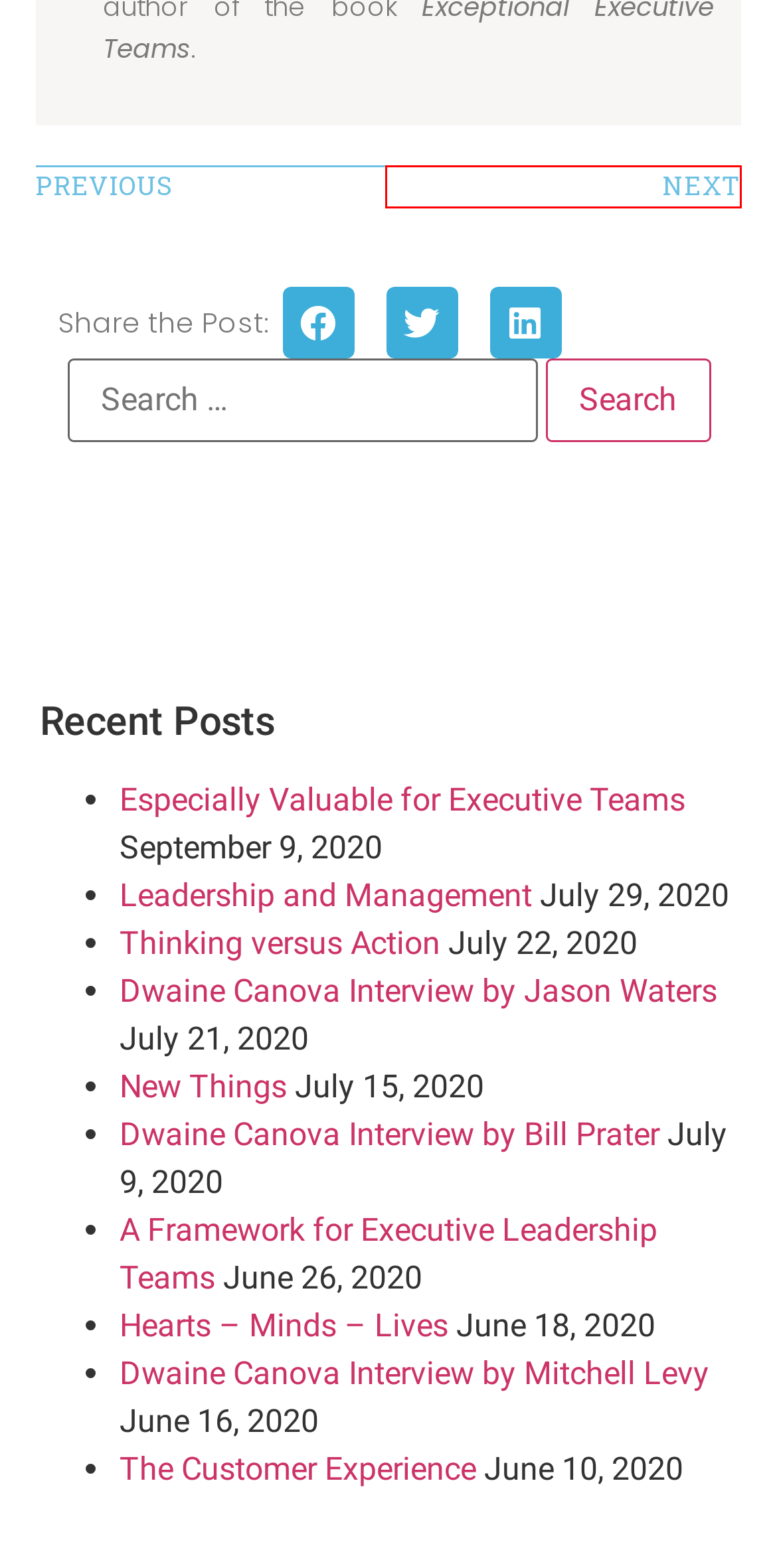You’re provided with a screenshot of a webpage that has a red bounding box around an element. Choose the best matching webpage description for the new page after clicking the element in the red box. The options are:
A. Thinking versus Action – Dwaine Canova
B. Leadership and Management – Dwaine Canova
C. Dwaine Canova Interview by Jason Waters – Dwaine Canova
D. Execptional Executive Teams – The Book | Zynity Leadership
E. A Framework for Executive Leadership Teams – Dwaine Canova
F. New Things – Dwaine Canova
G. Dwaine Canova Interview by Bill Prater – Dwaine Canova
H. Dwaine Canova Interview by Mitchell Levy – Dwaine Canova

E